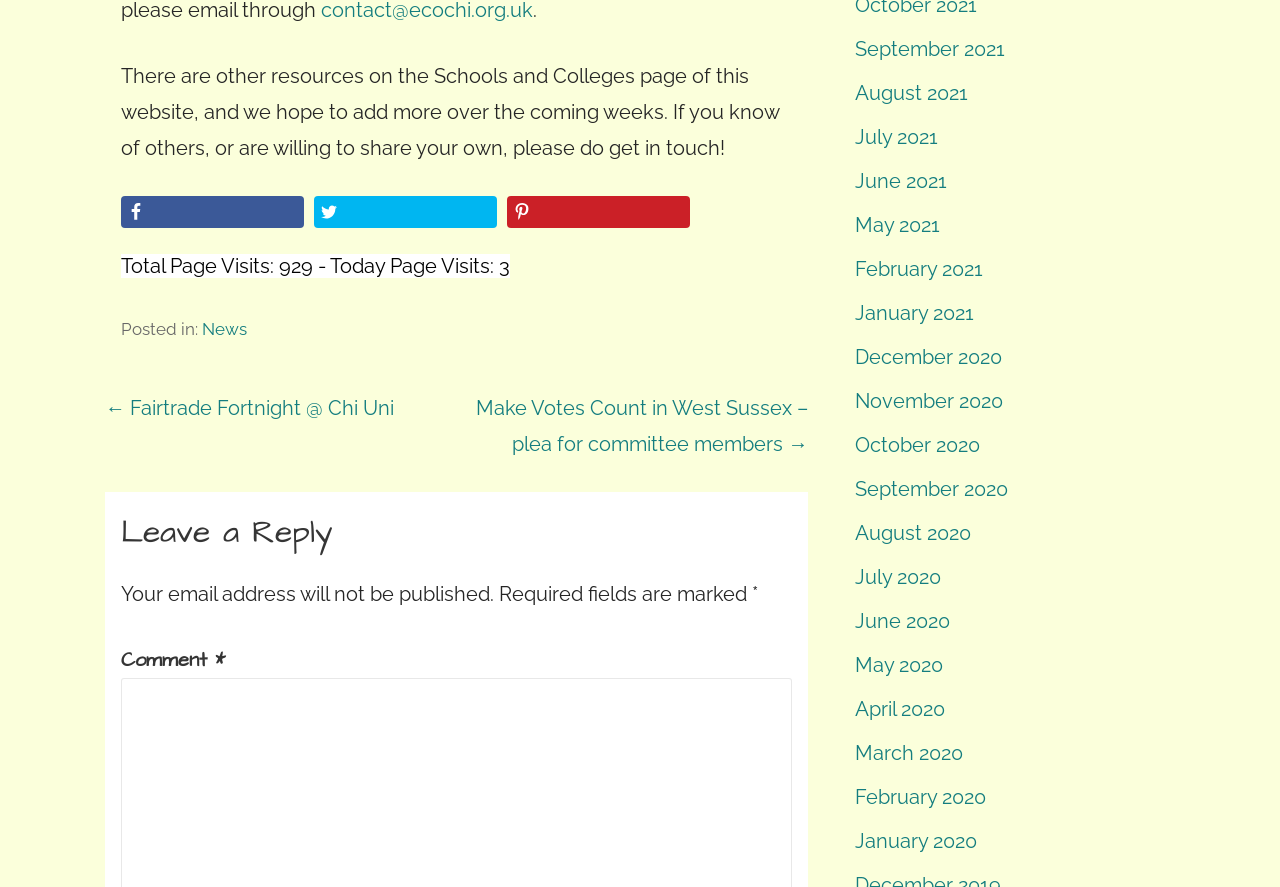Pinpoint the bounding box coordinates of the clickable element needed to complete the instruction: "View news". The coordinates should be provided as four float numbers between 0 and 1: [left, top, right, bottom].

[0.158, 0.359, 0.193, 0.382]